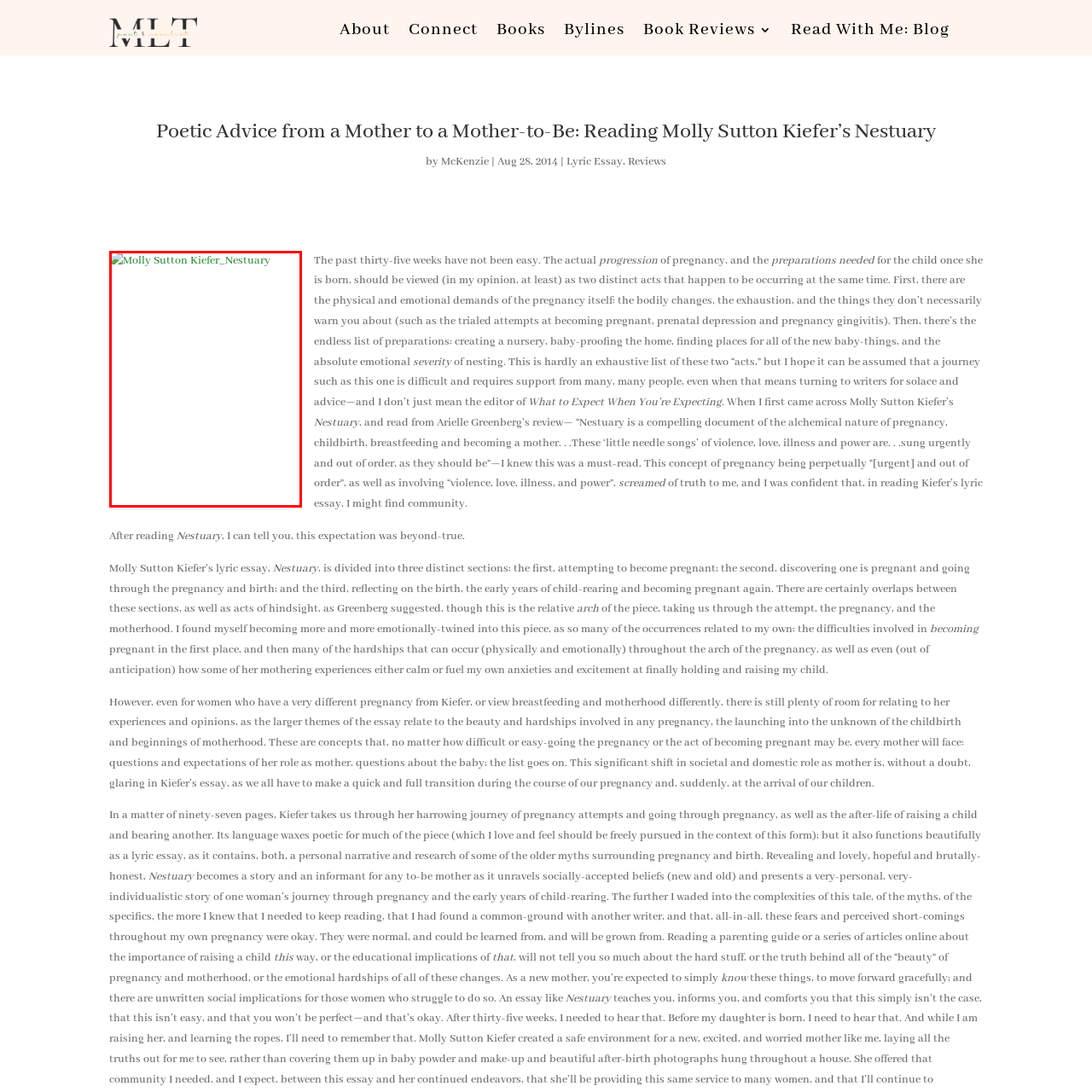Offer an in-depth description of the image encased within the red bounding lines.

The image features the title "Molly Sutton Kiefer_Nestuary," which is likely the cover or a graphical representation related to the lyric essay "Nestuary" by Molly Sutton Kiefer. This essay explores the profound and often challenging journey of pregnancy and motherhood, weaving together personal narratives and broader themes surrounding the experience of becoming a mother. The title hints at the reflection on emotional and societal aspects of motherhood, inviting readers to delve into the complexities and beauty of this transformative phase of life. The design showcases a blend of warmth and introspection, resonating with themes of nurturing and yearning found within the essay.